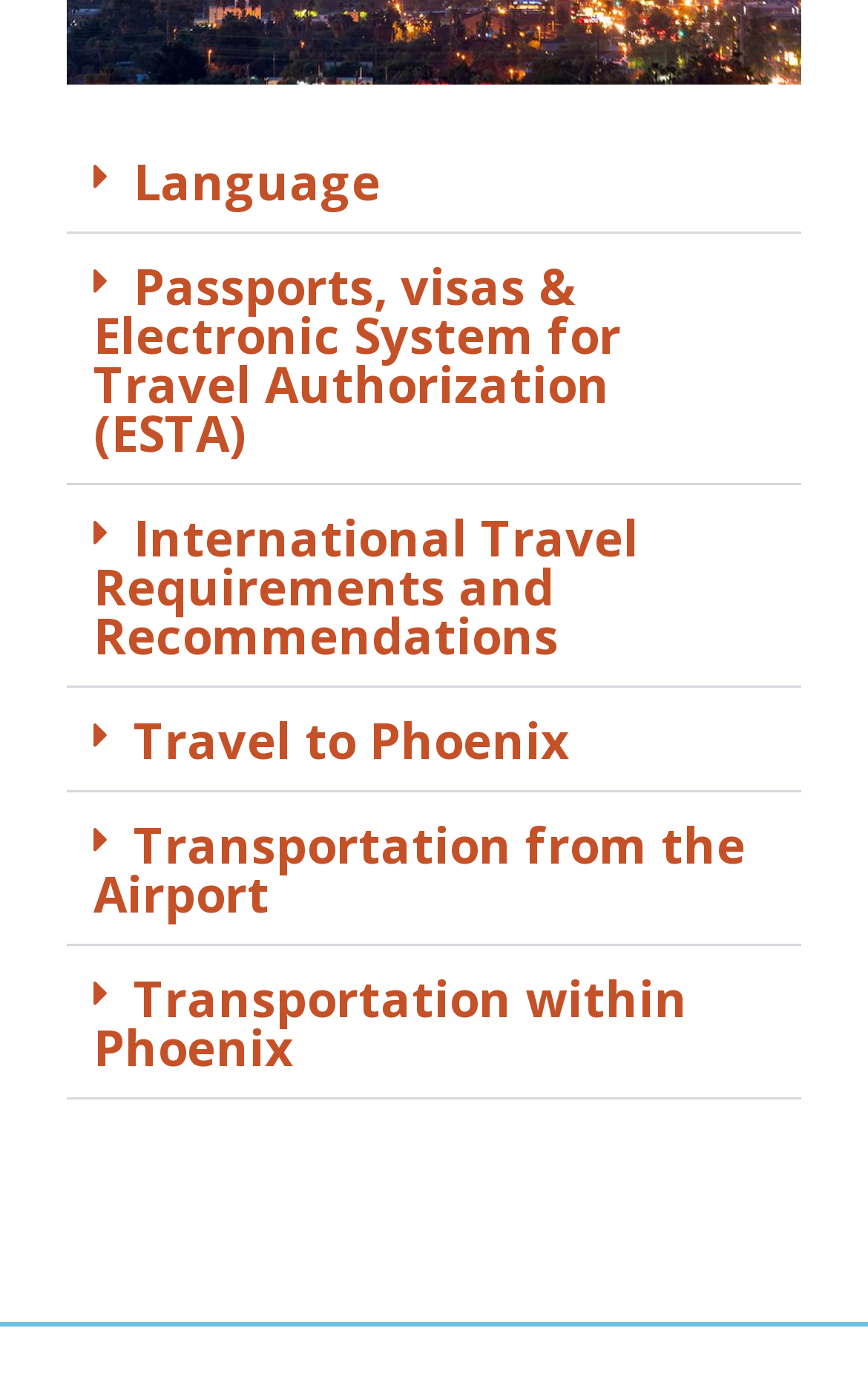Determine the bounding box coordinates of the clickable area required to perform the following instruction: "Plan Travel to Phoenix". The coordinates should be represented as four float numbers between 0 and 1: [left, top, right, bottom].

[0.077, 0.49, 0.923, 0.565]